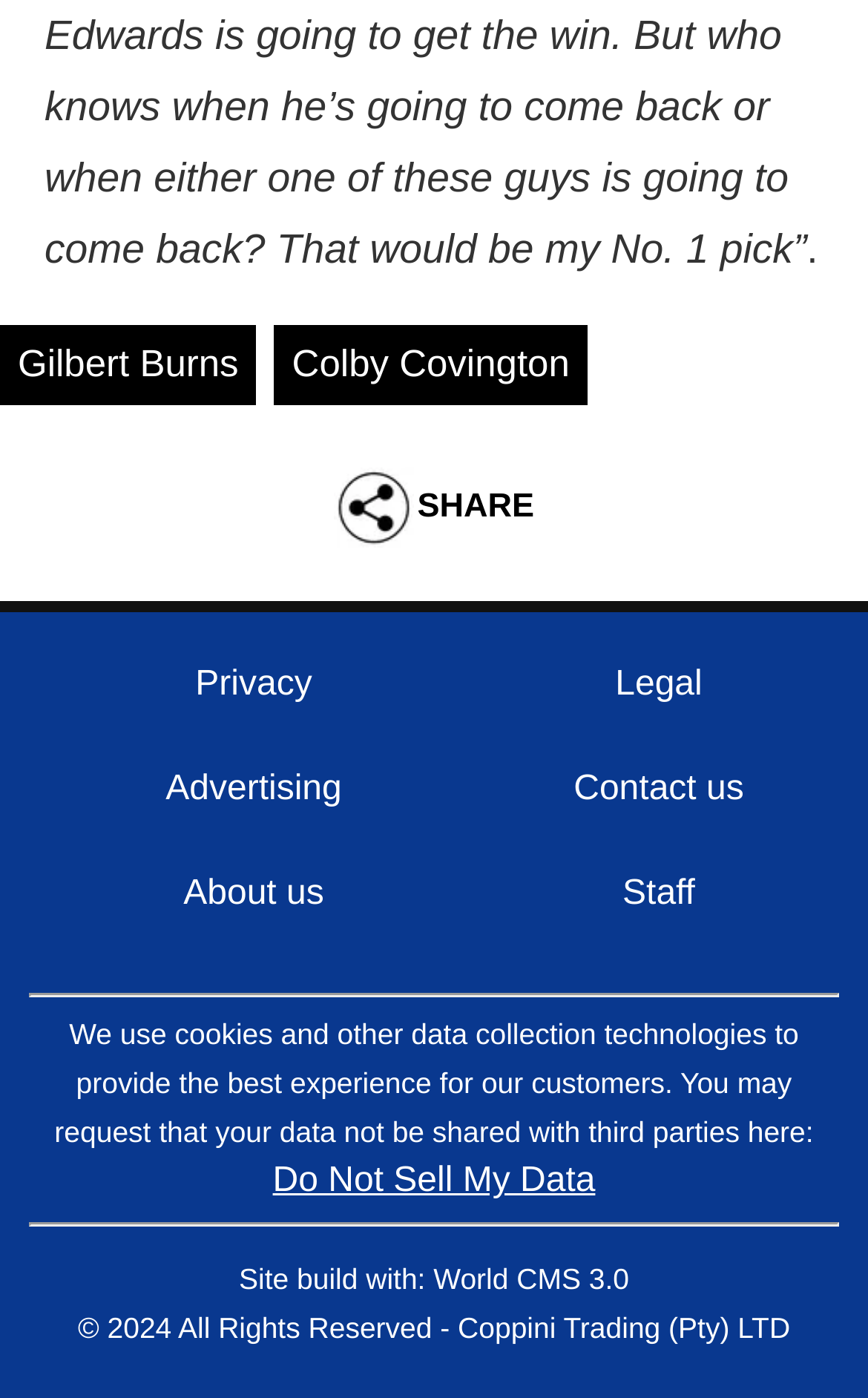Please look at the image and answer the question with a detailed explanation: What is the purpose of the 'Do Not Sell My Data' link?

I read the text preceding the 'Do Not Sell My Data' link, which states that the website uses cookies and other data collection technologies, and that users may request that their data not be shared with third parties by clicking on this link.